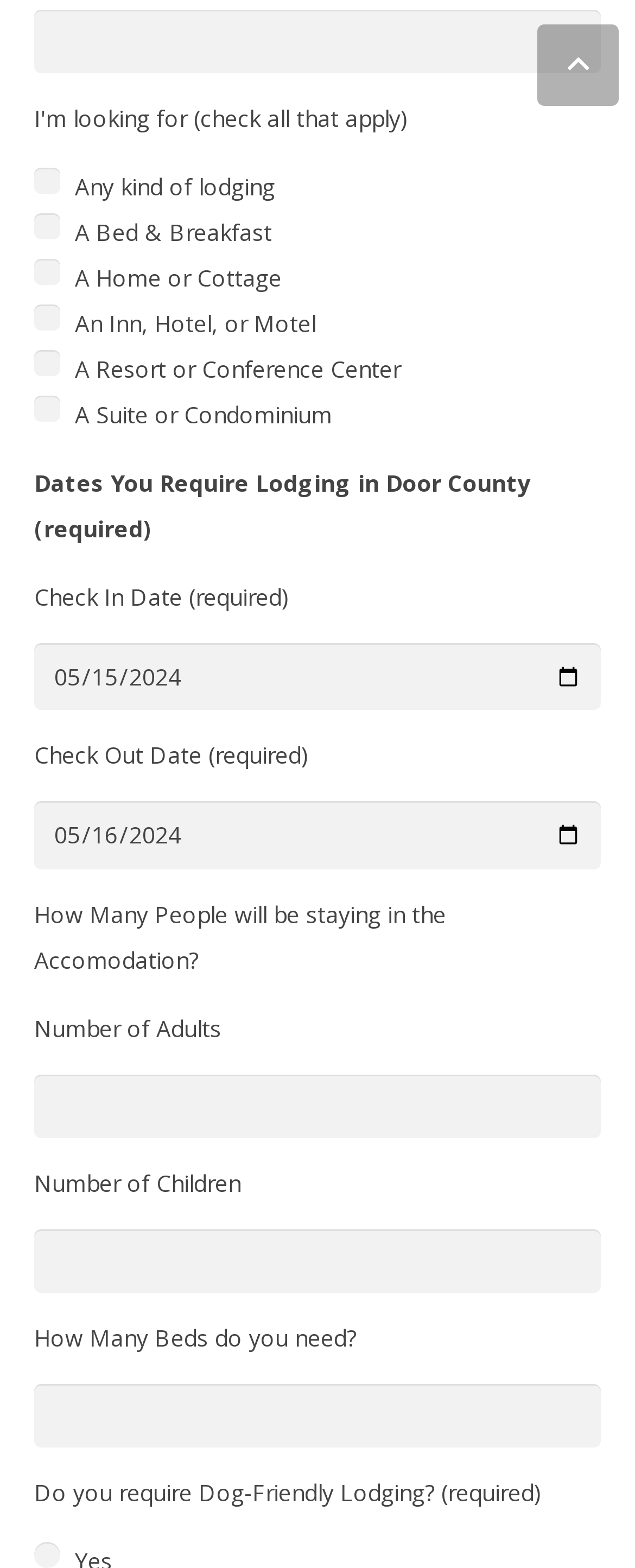Identify the bounding box coordinates of the clickable region to carry out the given instruction: "Input number of adults".

[0.054, 0.685, 0.946, 0.726]